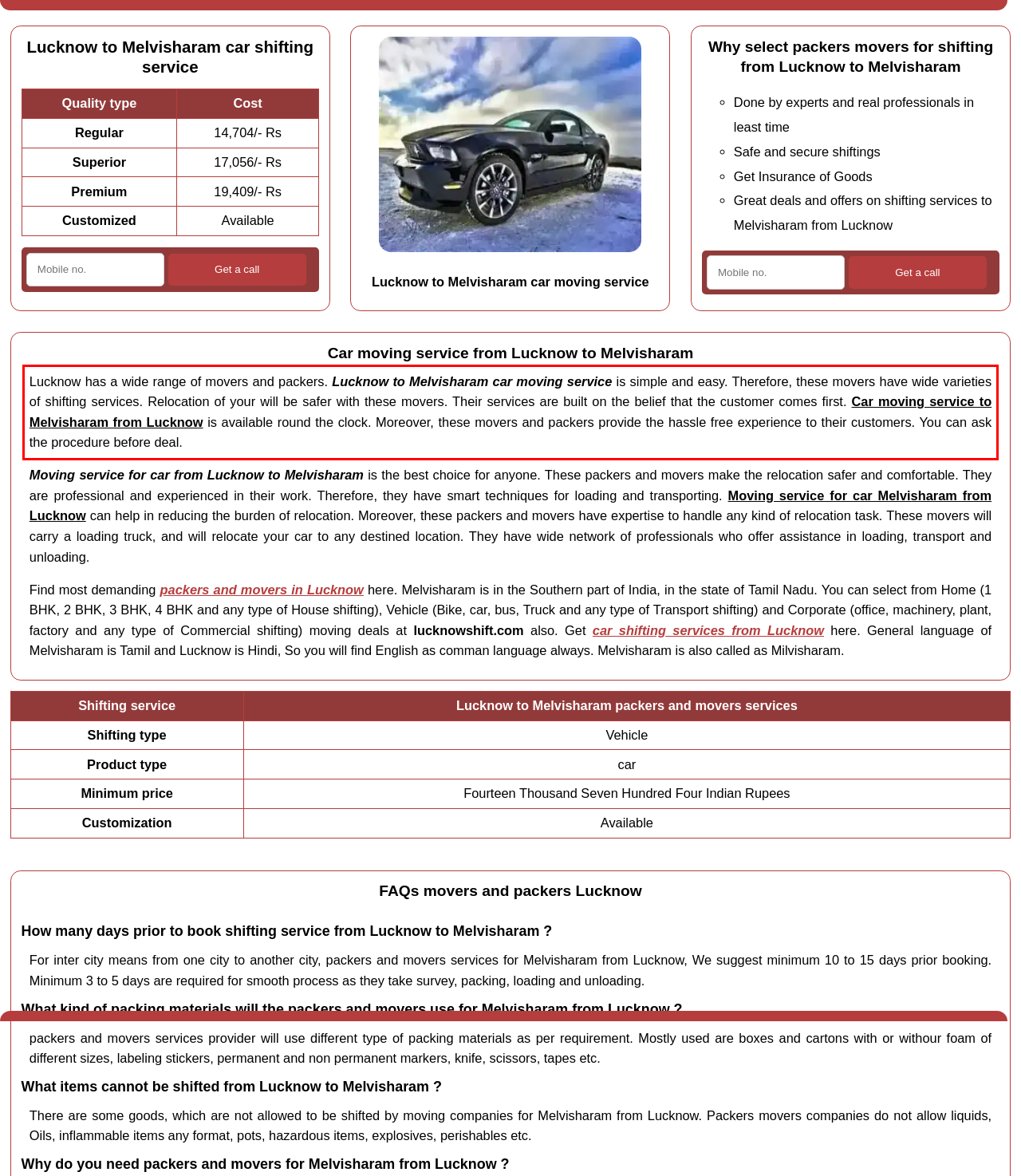Identify and transcribe the text content enclosed by the red bounding box in the given screenshot.

Lucknow has a wide range of movers and packers. Lucknow to Melvisharam car moving service is simple and easy. Therefore, these movers have wide varieties of shifting services. Relocation of your will be safer with these movers. Their services are built on the belief that the customer comes first. Car moving service to Melvisharam from Lucknow is available round the clock. Moreover, these movers and packers provide the hassle free experience to their customers. You can ask the procedure before deal.